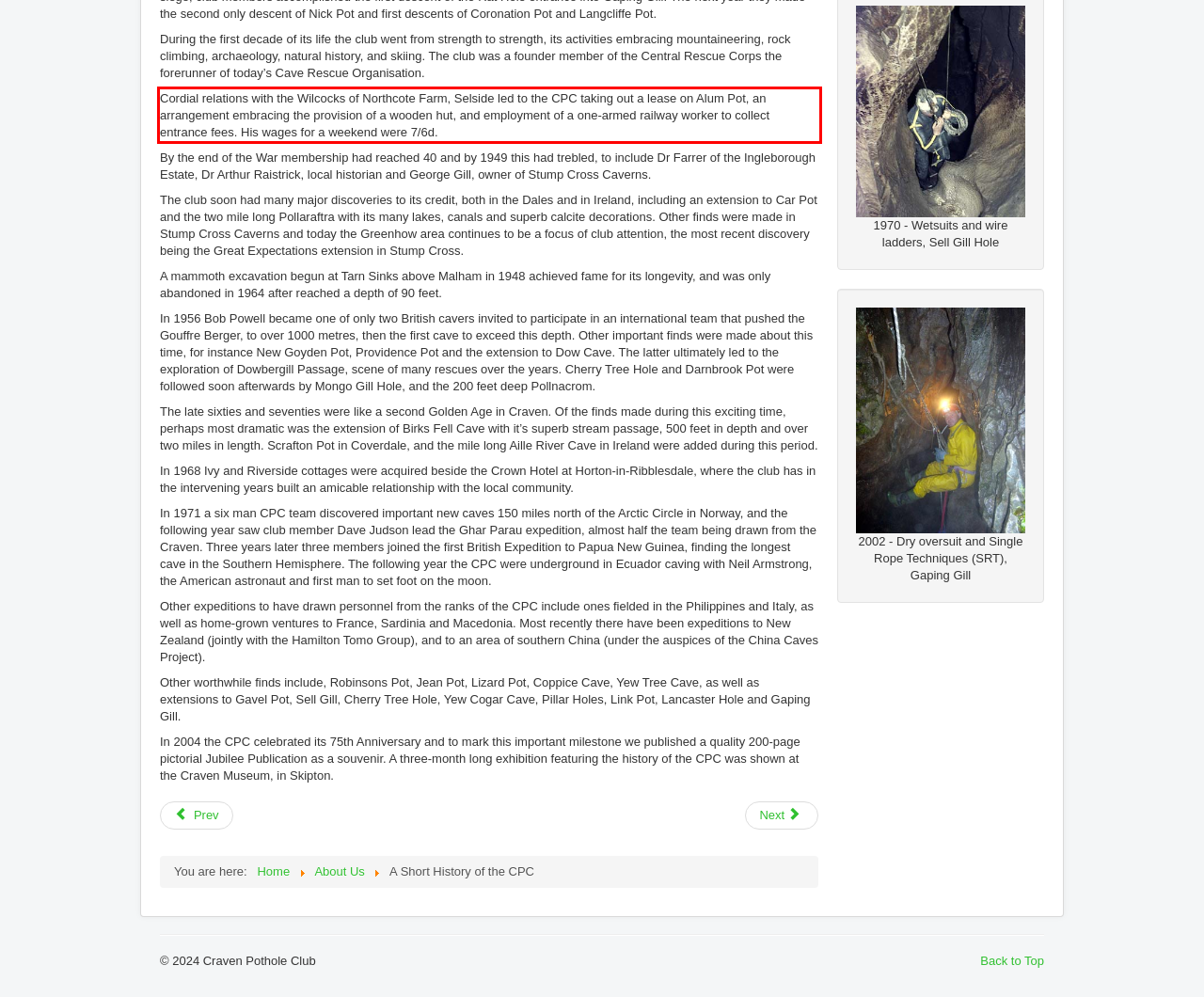Please look at the webpage screenshot and extract the text enclosed by the red bounding box.

Cordial relations with the Wilcocks of Northcote Farm, Selside led to the CPC taking out a lease on Alum Pot, an arrangement embracing the provision of a wooden hut, and employment of a one-armed railway worker to collect entrance fees. His wages for a weekend were 7/6d.